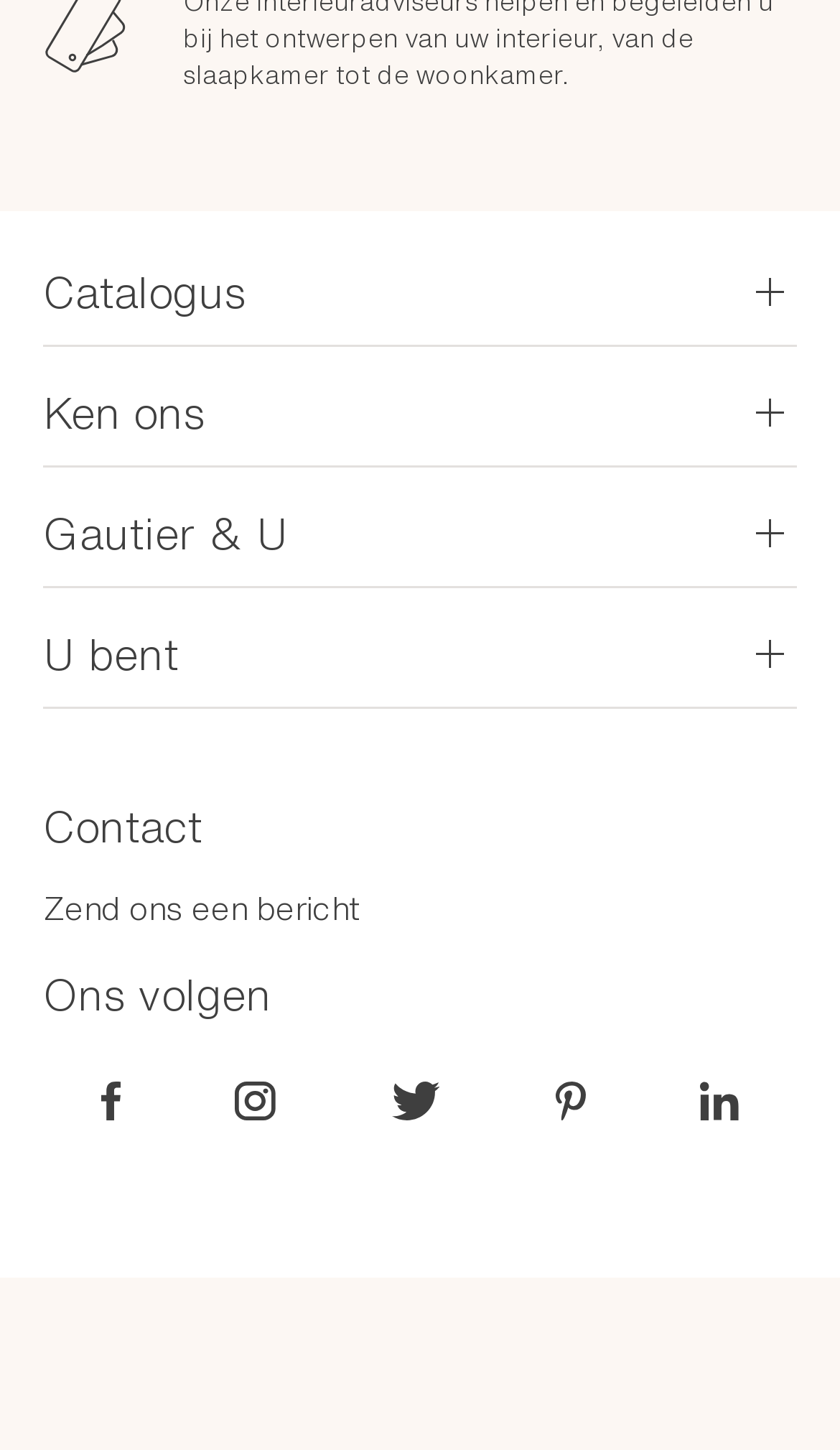Locate the bounding box coordinates of the clickable region necessary to complete the following instruction: "Learn about Gautier's history". Provide the coordinates in the format of four float numbers between 0 and 1, i.e., [left, top, right, bottom].

[0.051, 0.327, 0.392, 0.35]